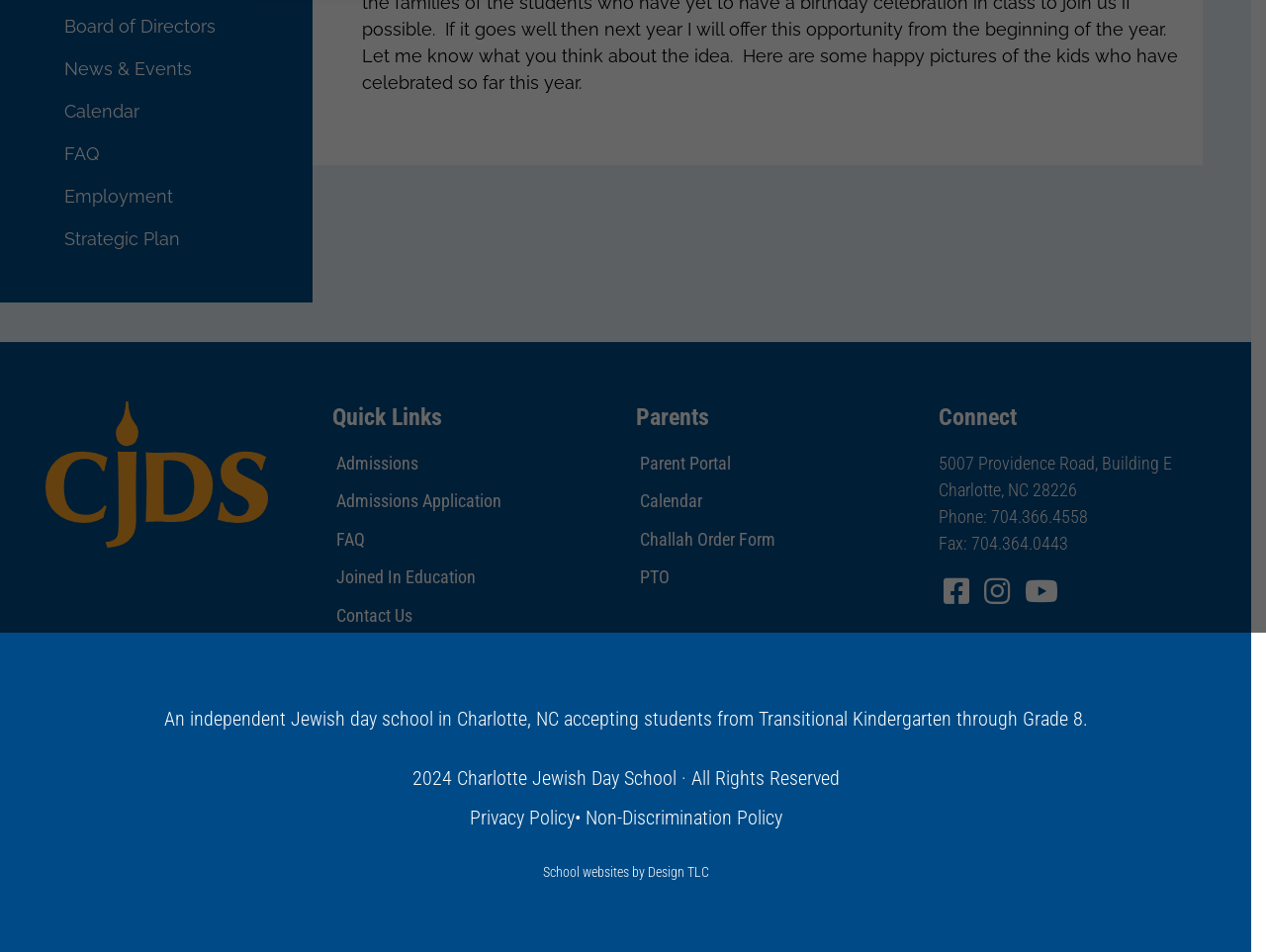Ascertain the bounding box coordinates for the UI element detailed here: "5007 Providence Road, Building E". The coordinates should be provided as [left, top, right, bottom] with each value being a float between 0 and 1.

[0.741, 0.475, 0.926, 0.497]